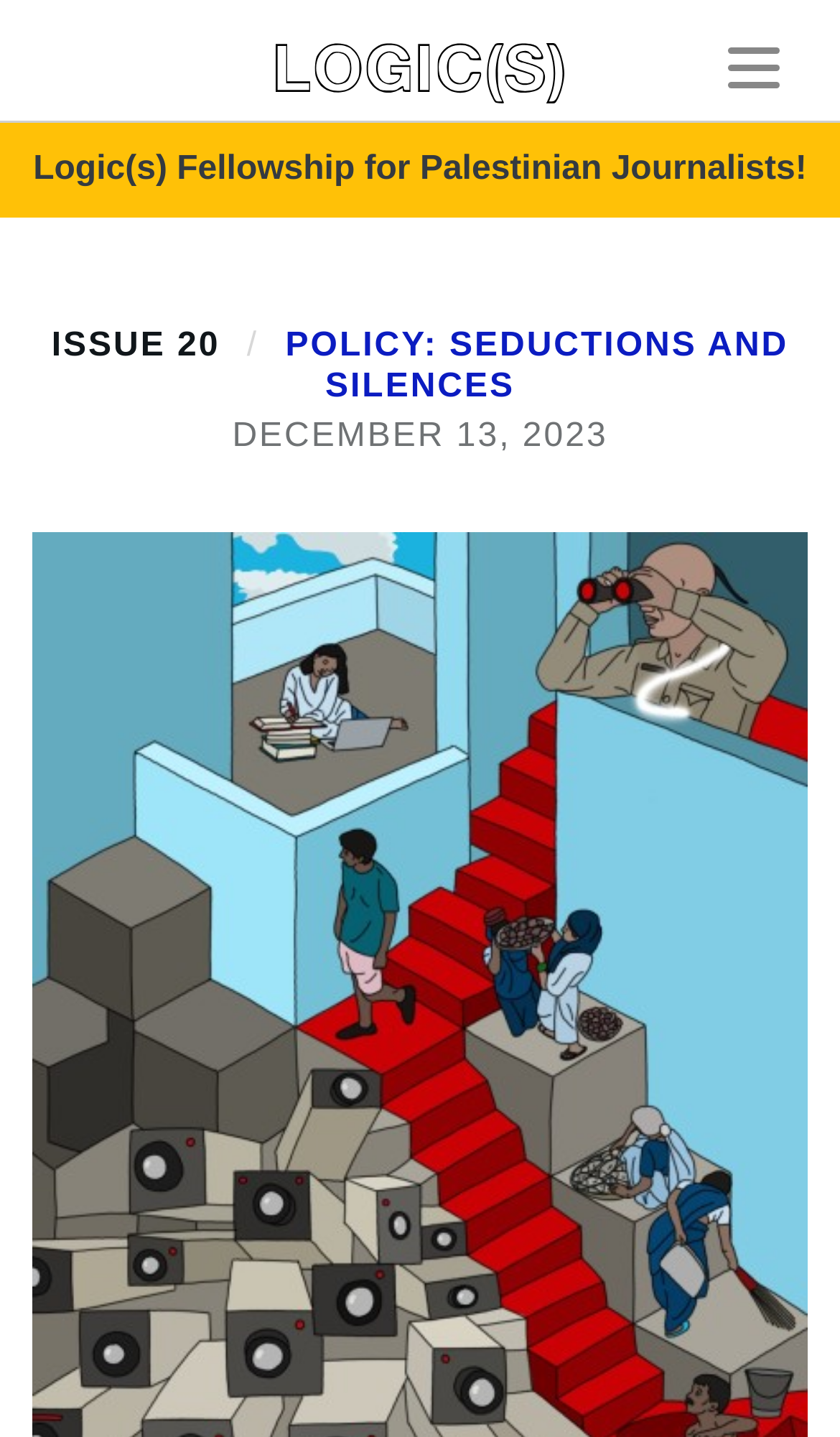Give a short answer using one word or phrase for the question:
What is the date mentioned below the heading?

DECEMBER 13, 2023